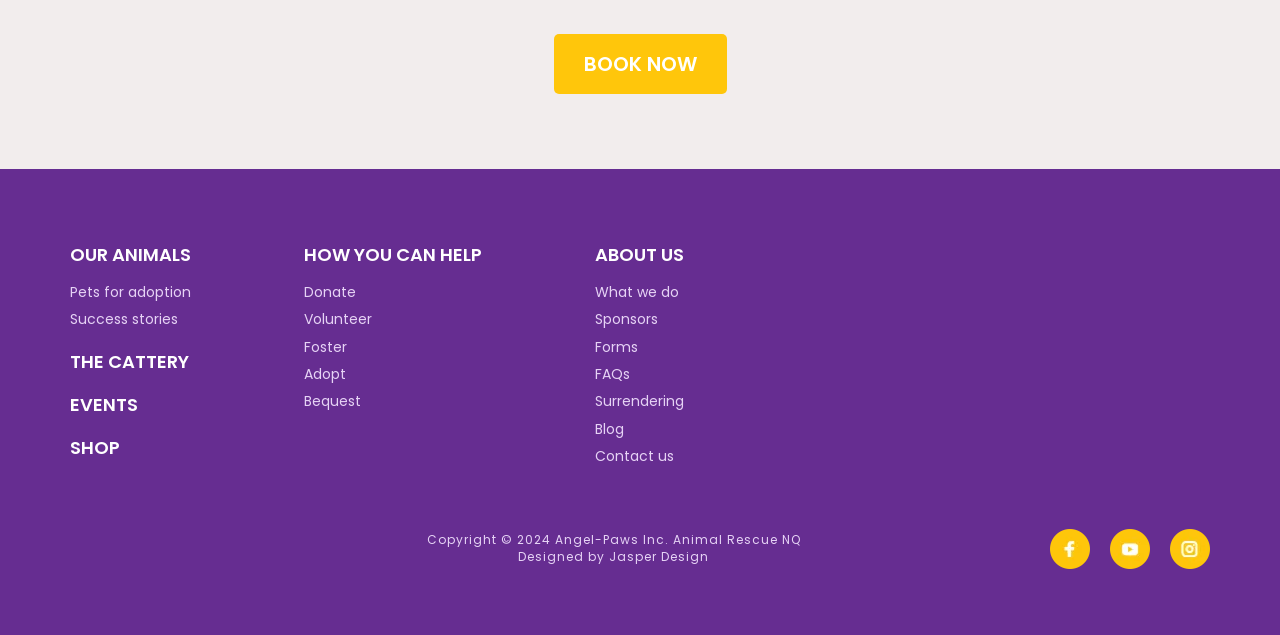Using the provided element description "title="Angel-Paws Inc. Animal Rescue NQ"", determine the bounding box coordinates of the UI element.

[0.055, 0.807, 0.138, 0.922]